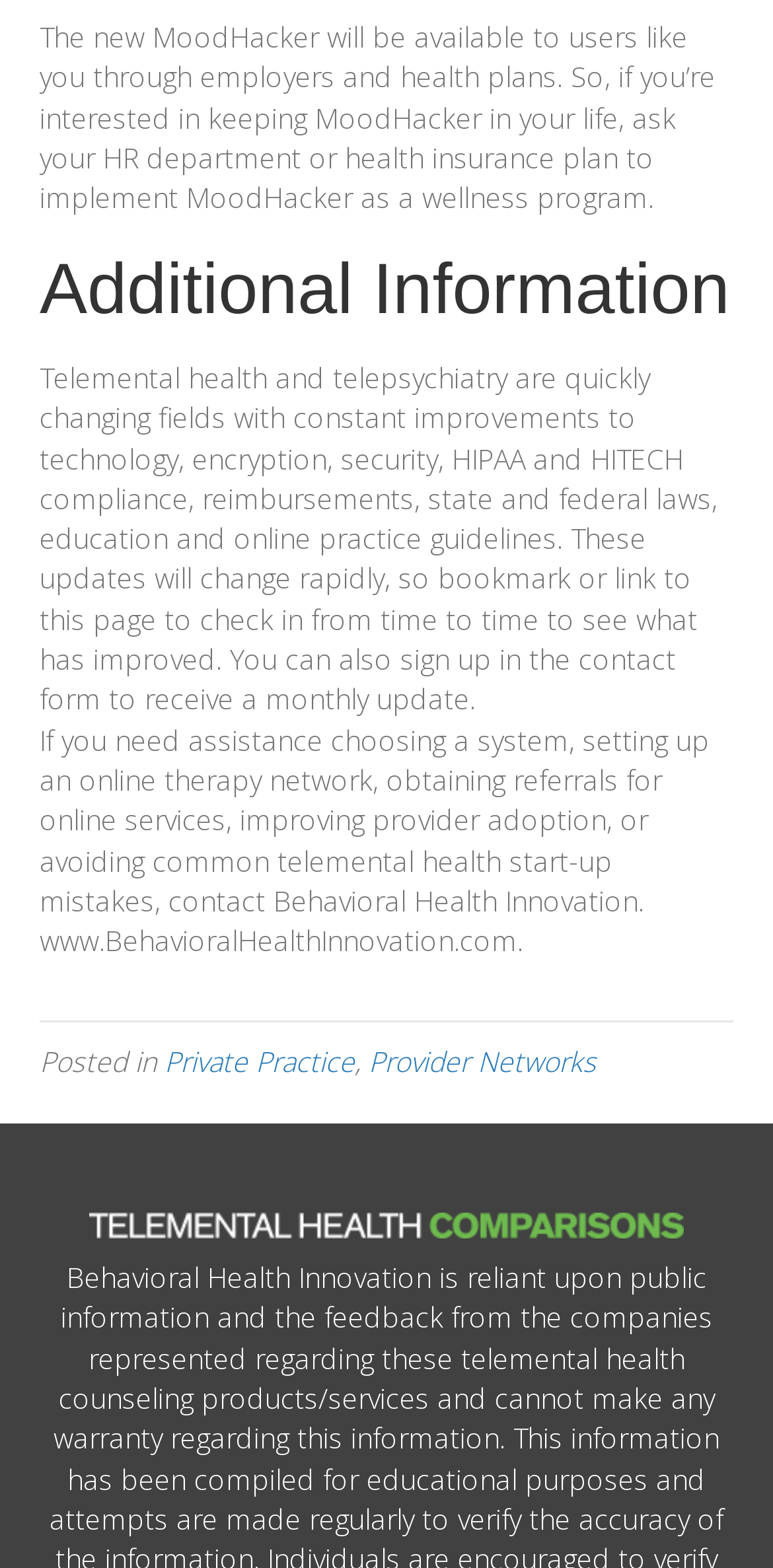Answer the following inquiry with a single word or phrase:
How often can you receive updates on telemental health?

Monthly